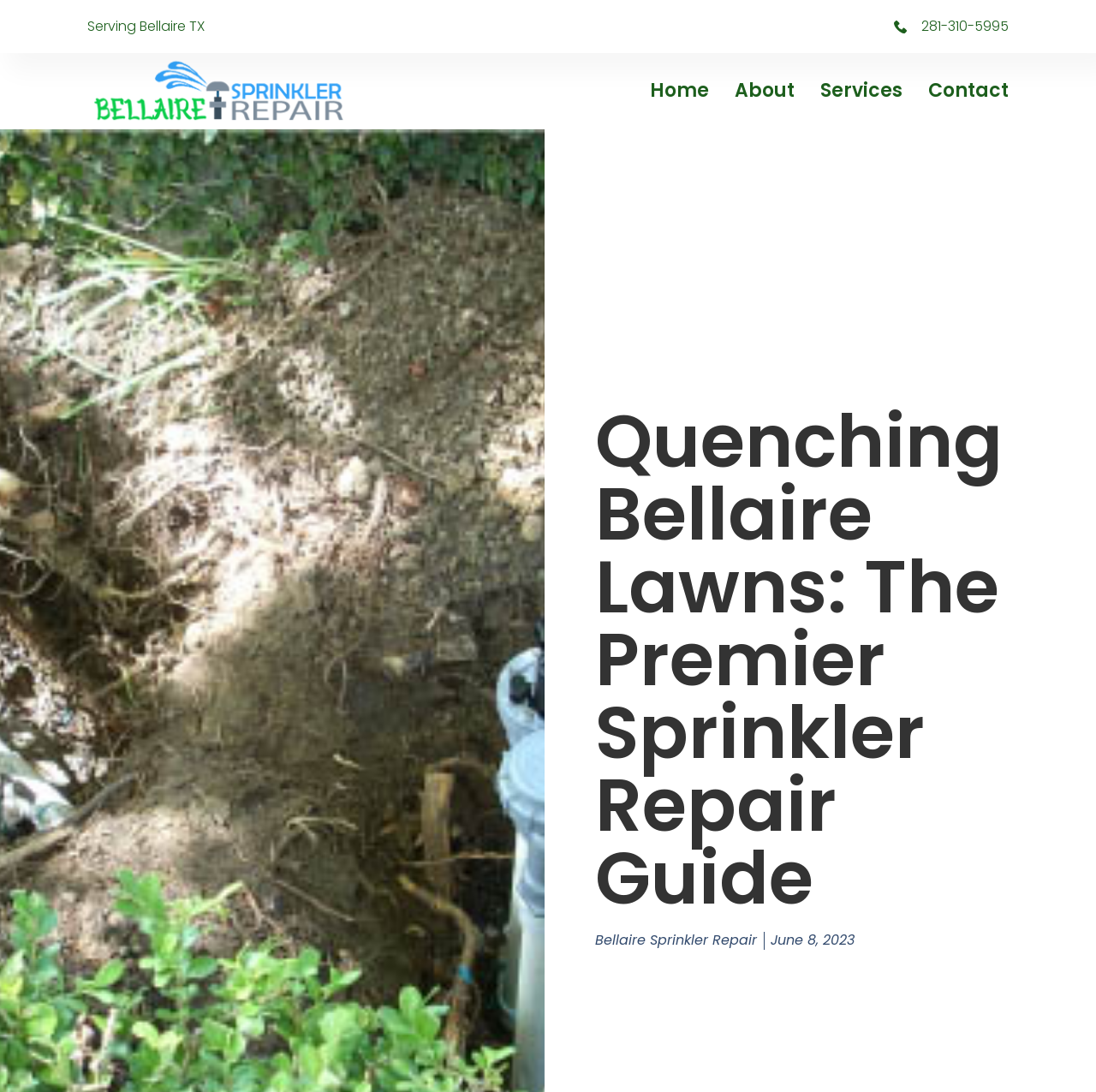Answer the question with a single word or phrase: 
What area does the company serve?

Bellaire TX